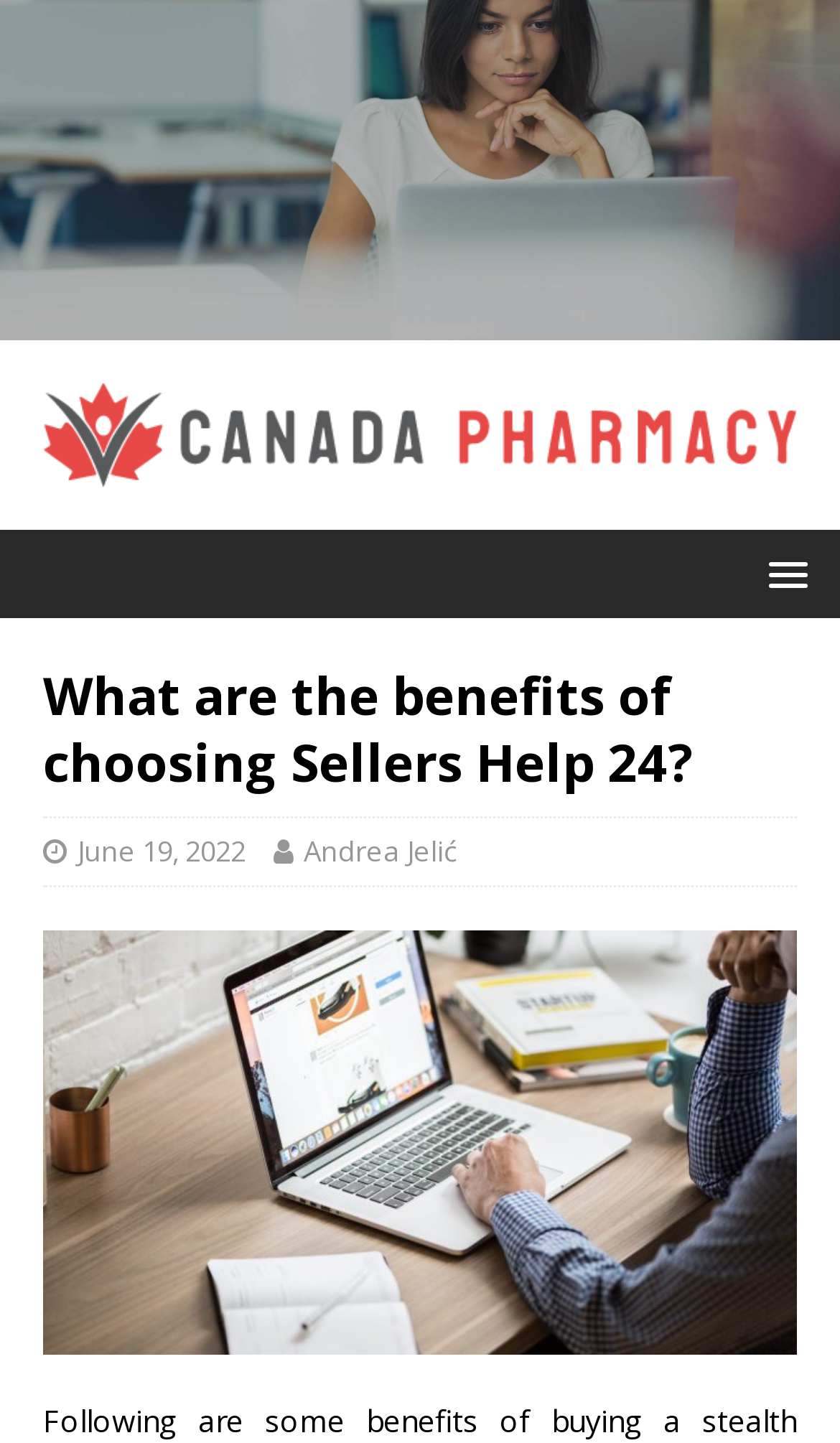Please give a short response to the question using one word or a phrase:
Who is the author of the article?

Andrea Jelić